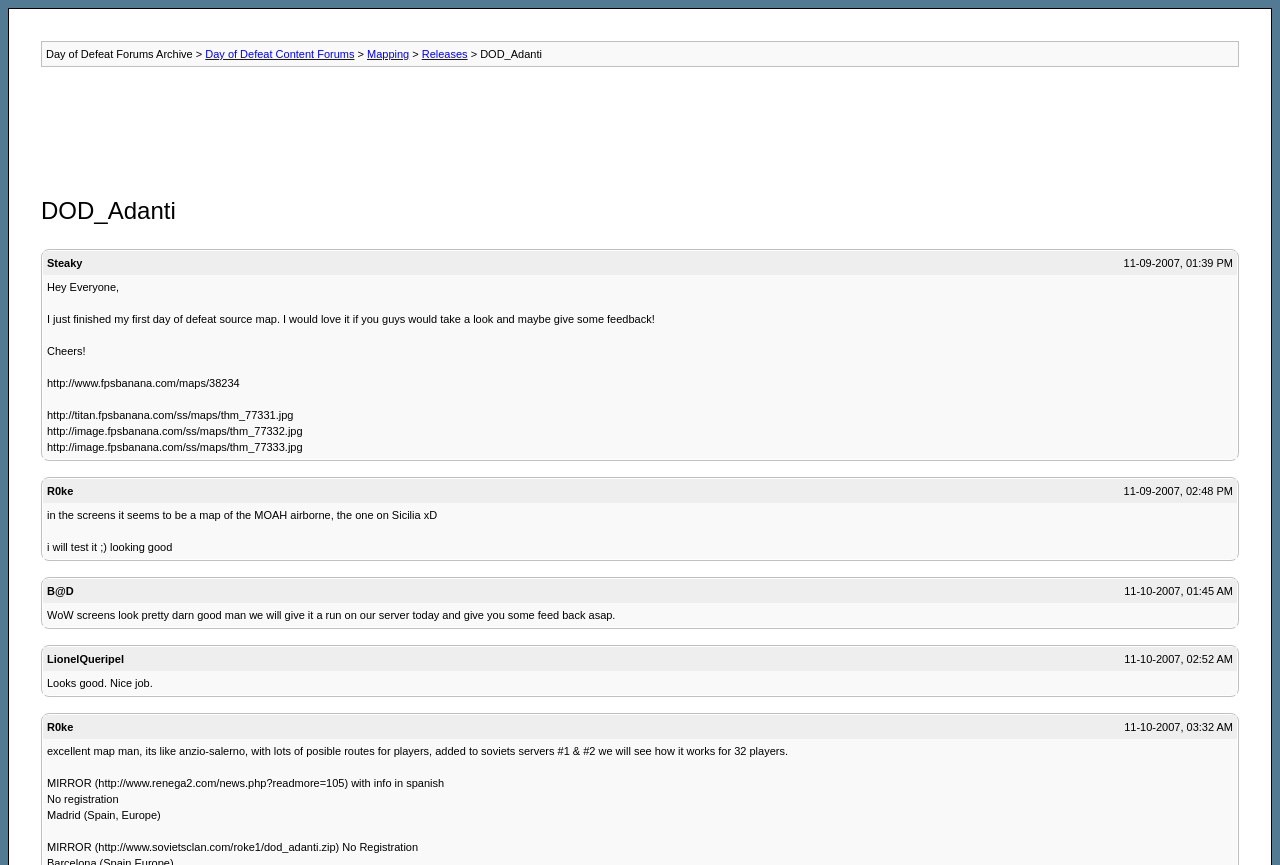What is the name of the forum?
Using the image, give a concise answer in the form of a single word or short phrase.

Day of Defeat Forums